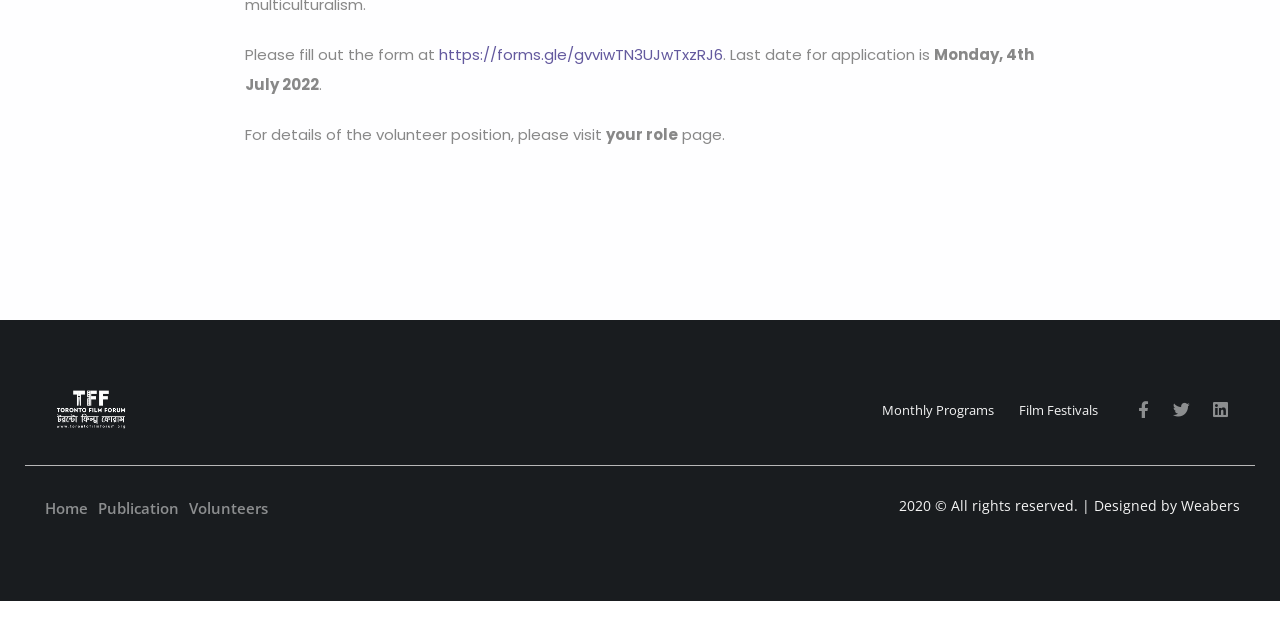Locate the UI element described by Film Festivals in the provided webpage screenshot. Return the bounding box coordinates in the format (top-left x, top-left y, bottom-right x, bottom-right y), ensuring all values are between 0 and 1.

[0.796, 0.627, 0.858, 0.655]